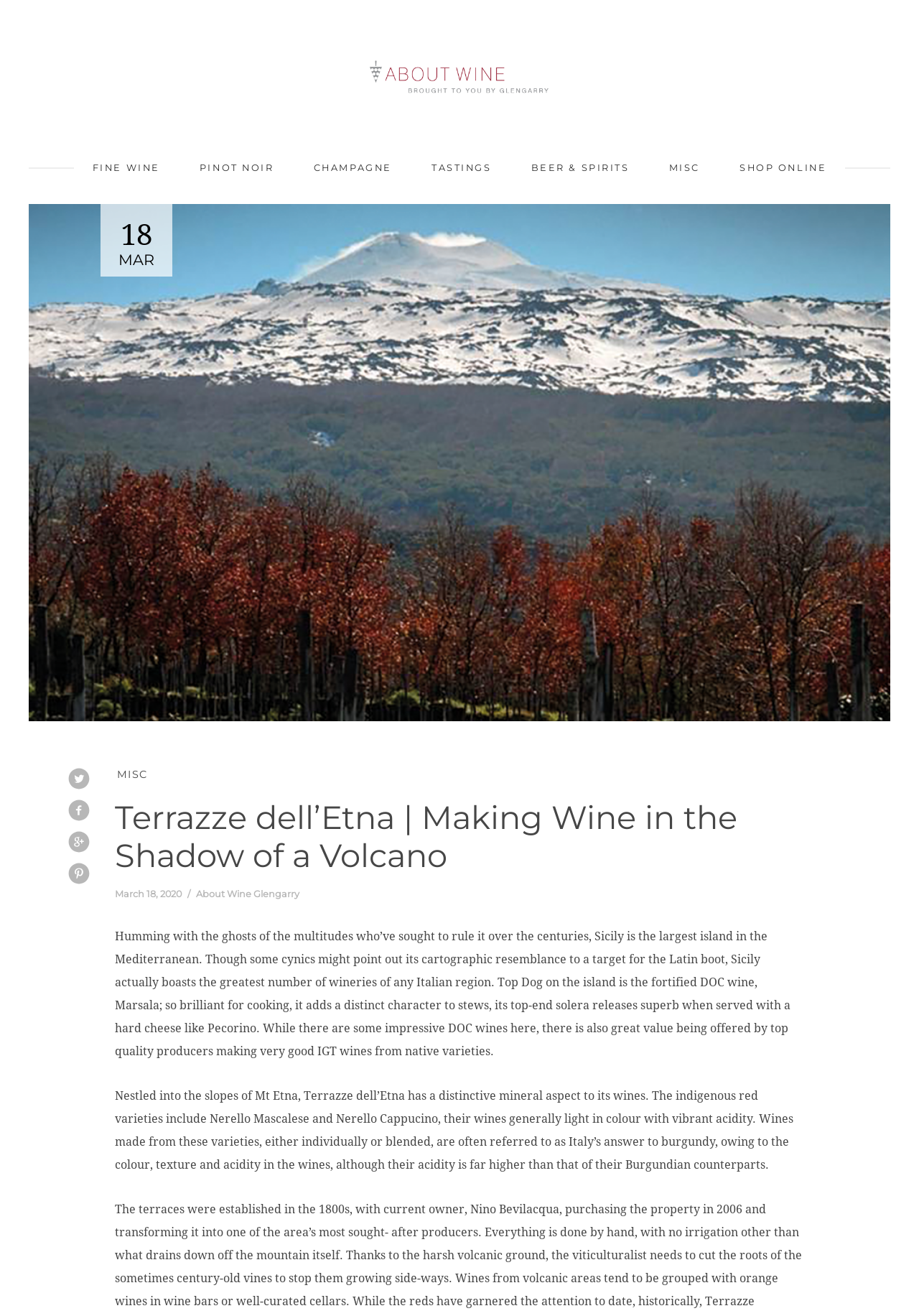From the screenshot, find the bounding box of the UI element matching this description: "BEER & SPIRITS". Supply the bounding box coordinates in the form [left, top, right, bottom], each a float between 0 and 1.

[0.558, 0.116, 0.705, 0.138]